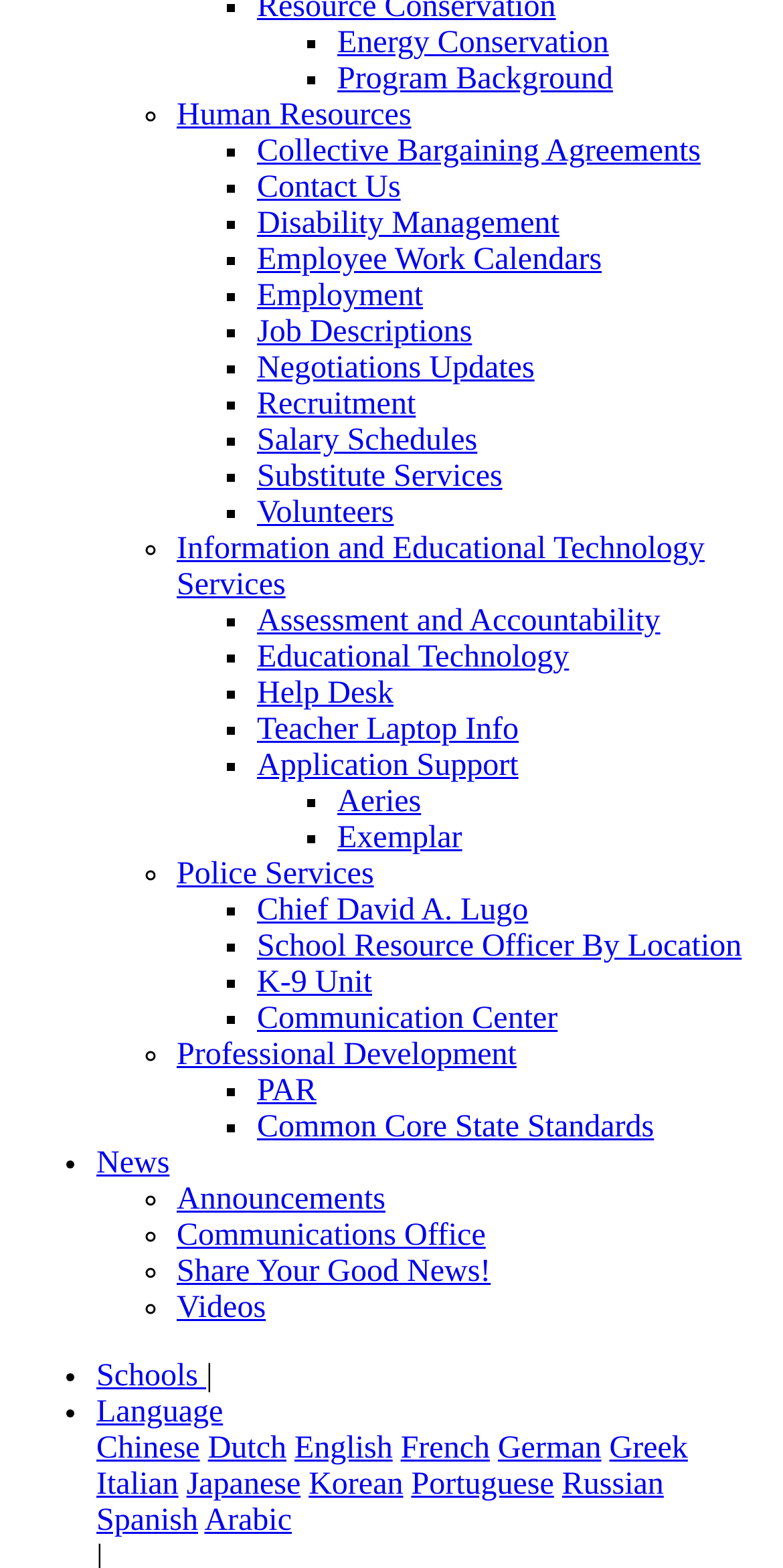Give a one-word or short phrase answer to the question: 
How many links are under Human Resources?

1